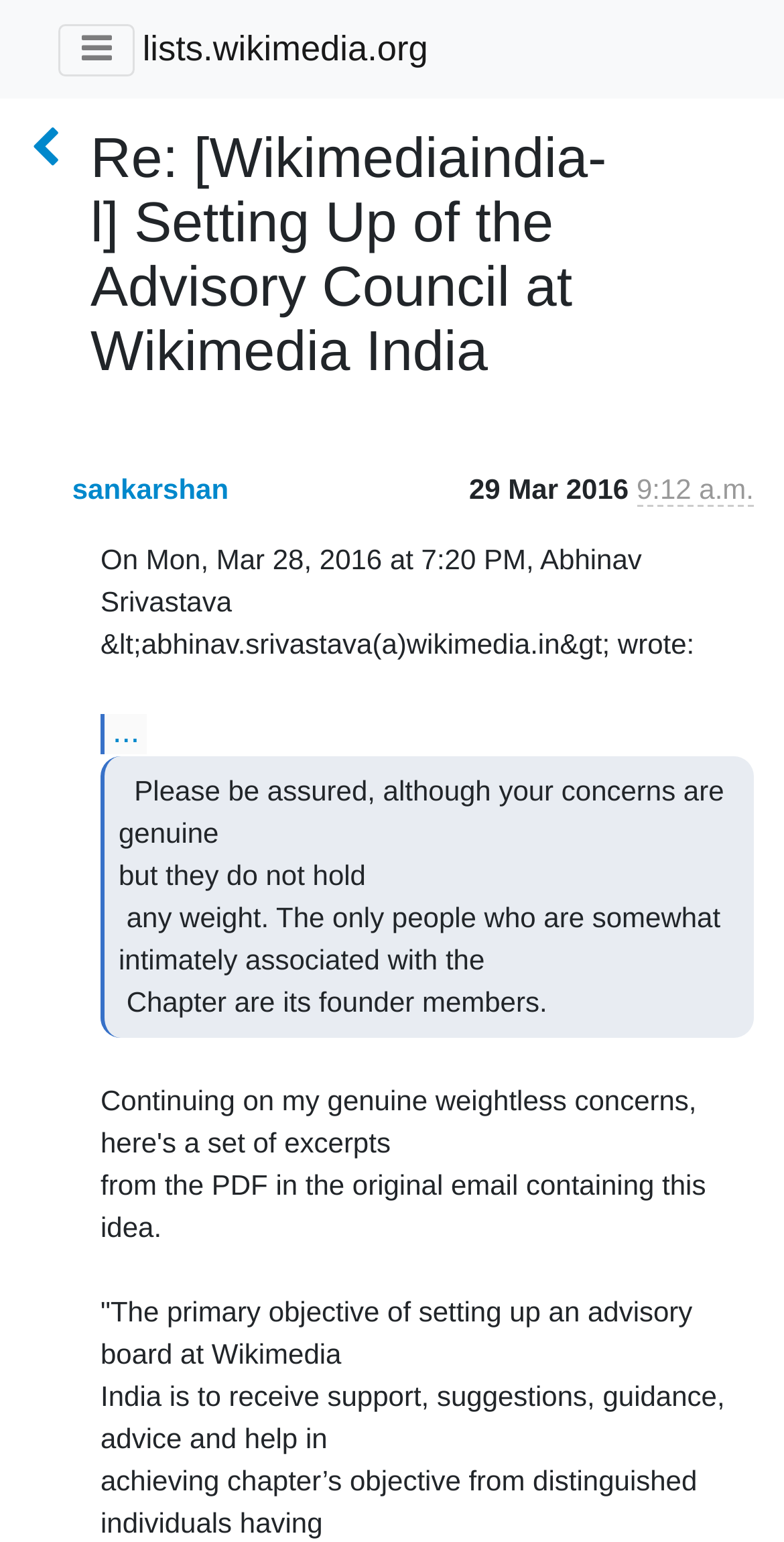Who is mentioned in the email?
Analyze the image and provide a thorough answer to the question.

I found the name 'Sankarshan' by looking at the link text 'sankarshan' which is mentioned in the email.